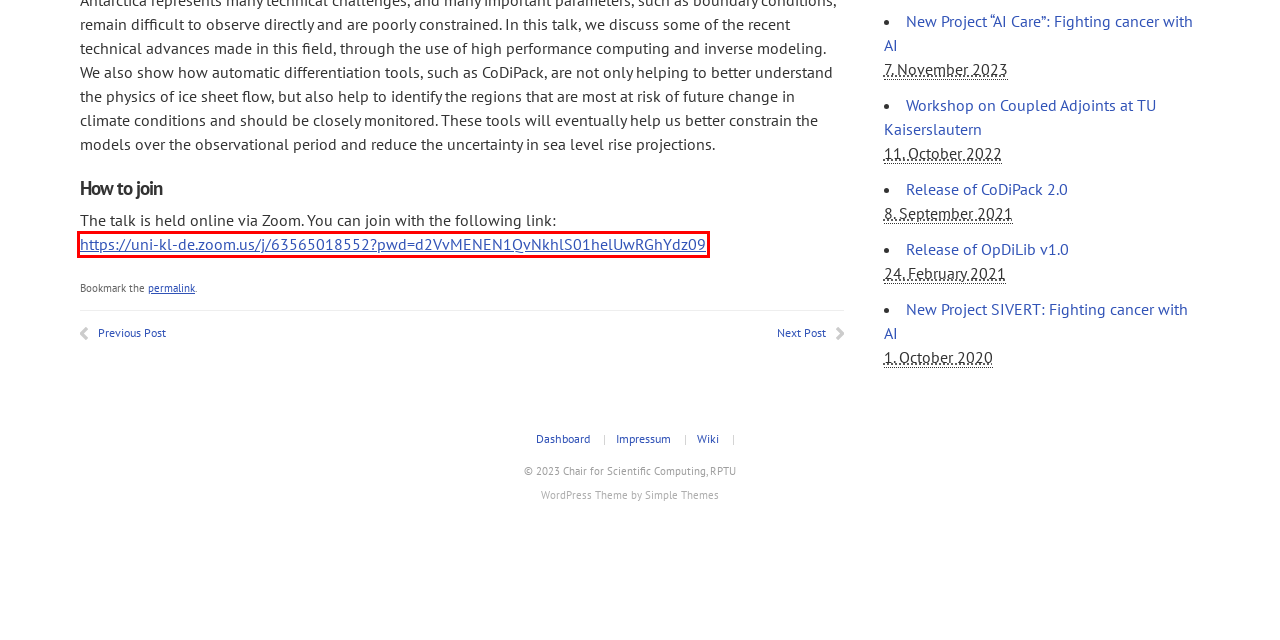You are given a screenshot of a webpage within which there is a red rectangle bounding box. Please choose the best webpage description that matches the new webpage after clicking the selected element in the bounding box. Here are the options:
A. Log In ‹ Scientific Computing — WordPress
B. Workshop on Coupled Adjoints at TU Kaiserslautern | Scientific Computing
C. SC Seminar: Claudia Schillings | Scientific Computing
D. Launch Meeting - Zoom
E. New Project SIVERT: Fighting cancer with AI | Scientific Computing
F. New Project “AI Care”: Fighting cancer with AI | Scientific Computing
G. Release of CoDiPack 2.0 | Scientific Computing
H. Impressum | Scientific Computing

D